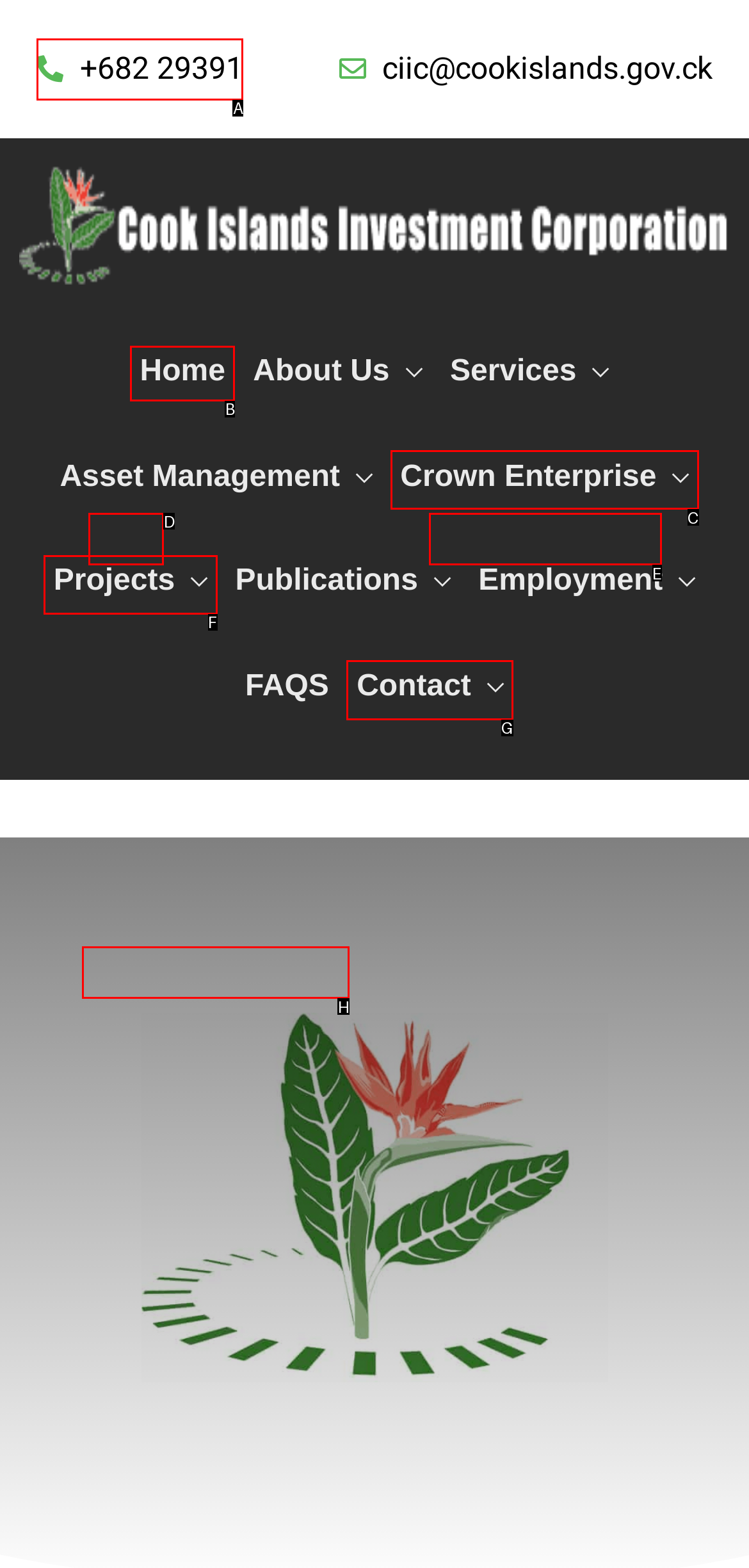Given the task: Contact the government office, tell me which HTML element to click on.
Answer with the letter of the correct option from the given choices.

G